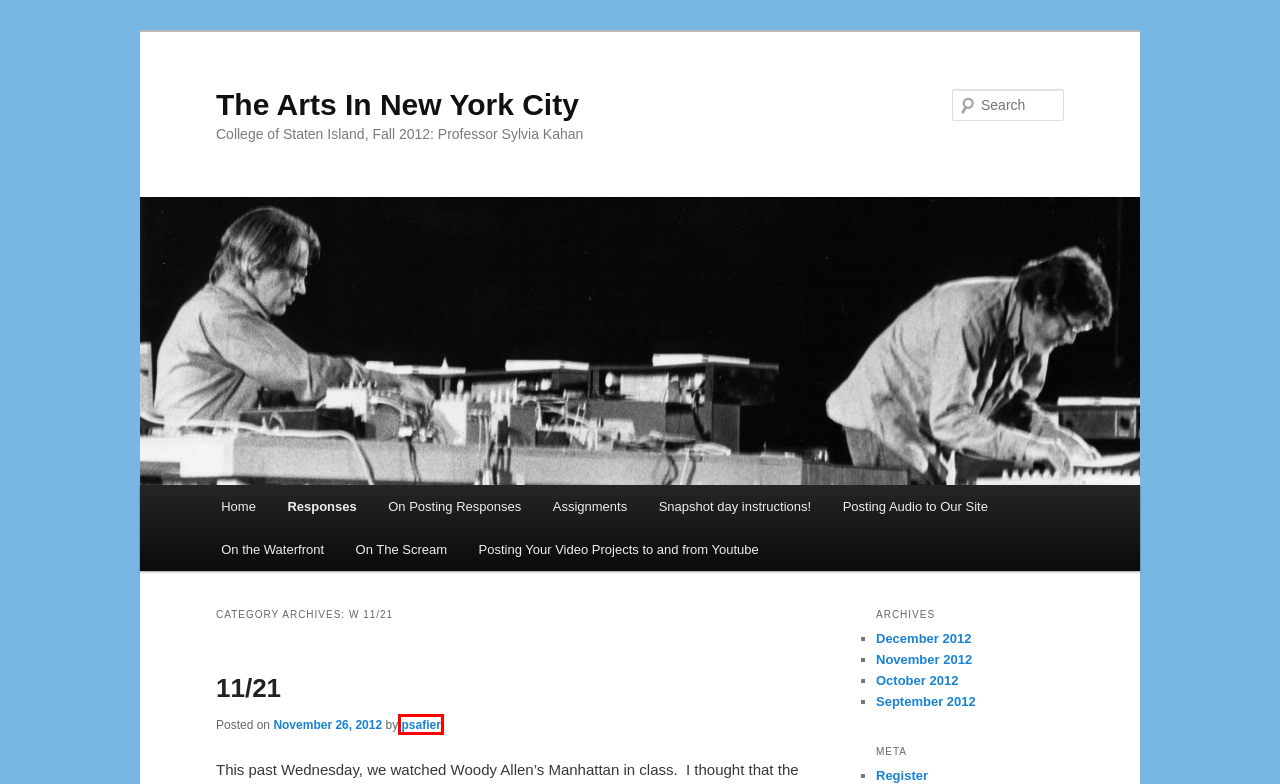Examine the screenshot of a webpage with a red bounding box around a UI element. Your task is to identify the webpage description that best corresponds to the new webpage after clicking the specified element. The given options are:
A. September | 2012 | The Arts In New York City
B. 11/21 | The Arts In New York City
C. psafier | The Arts In New York City
D. On Posting Responses  | The Arts In New York City
E. On The Scream | The Arts In New York City
F. October | 2012 | The Arts In New York City
G. November | 2012 | The Arts In New York City
H. The Arts In New York City | College of Staten Island, Fall 2012: Professor Sylvia Kahan

C